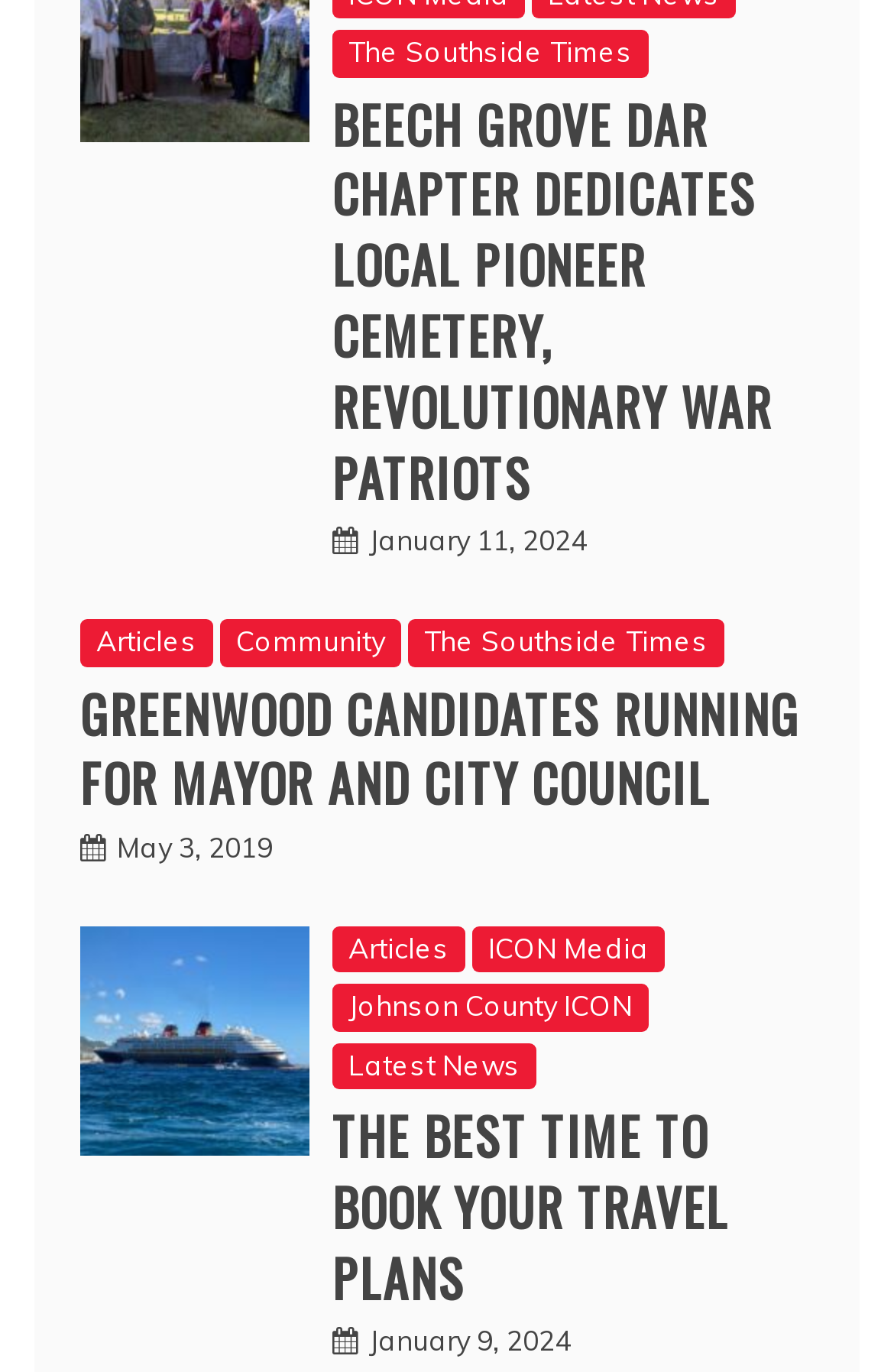Please identify the bounding box coordinates of the clickable element to fulfill the following instruction: "read the article about Beech Grove DAR chapter". The coordinates should be four float numbers between 0 and 1, i.e., [left, top, right, bottom].

[0.372, 0.064, 0.91, 0.382]